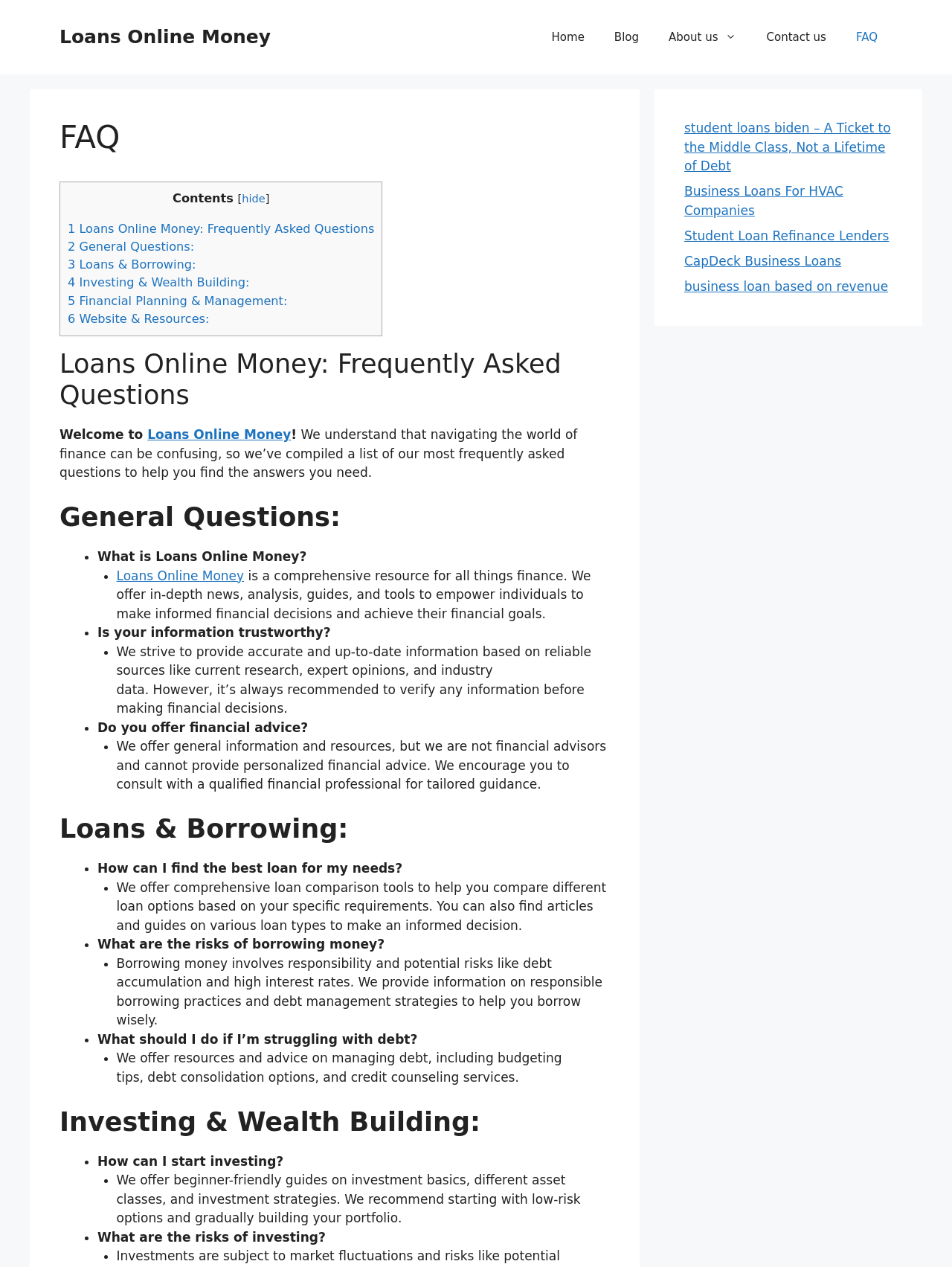Provide an in-depth caption for the elements present on the webpage.

The webpage is a FAQ section of Loans Online Money, a comprehensive resource for all things finance. At the top, there is a banner with a link to the website's homepage, followed by a navigation menu with links to various sections, including Home, Blog, About us, Contact us, and FAQ.

Below the navigation menu, there is a header with the title "FAQ" and a table of contents with links to different categories of questions, including Loans Online Money, General Questions, Loans & Borrowing, Investing & Wealth Building, Financial Planning & Management, and Website & Resources.

The main content of the page is divided into sections, each with a heading and a list of questions and answers. The first section is an introduction to Loans Online Money, explaining its purpose and what it offers. The subsequent sections cover various topics, including general questions about the website, loans and borrowing, investing and wealth building, and financial planning and management.

Each question is marked with a bullet point, and the answers are provided in a clear and concise manner. The text is well-organized, making it easy to navigate and find specific information.

On the right-hand side of the page, there is a complementary section with links to various articles and guides, including "Student Loans Biden – A Ticket to the Middle Class, Not a Lifetime of Debt", "Business Loans For HVAC Companies", "Student Loan Refinance Lenders", "CapDeck Business Loans", and "Business Loan Based on Revenue".